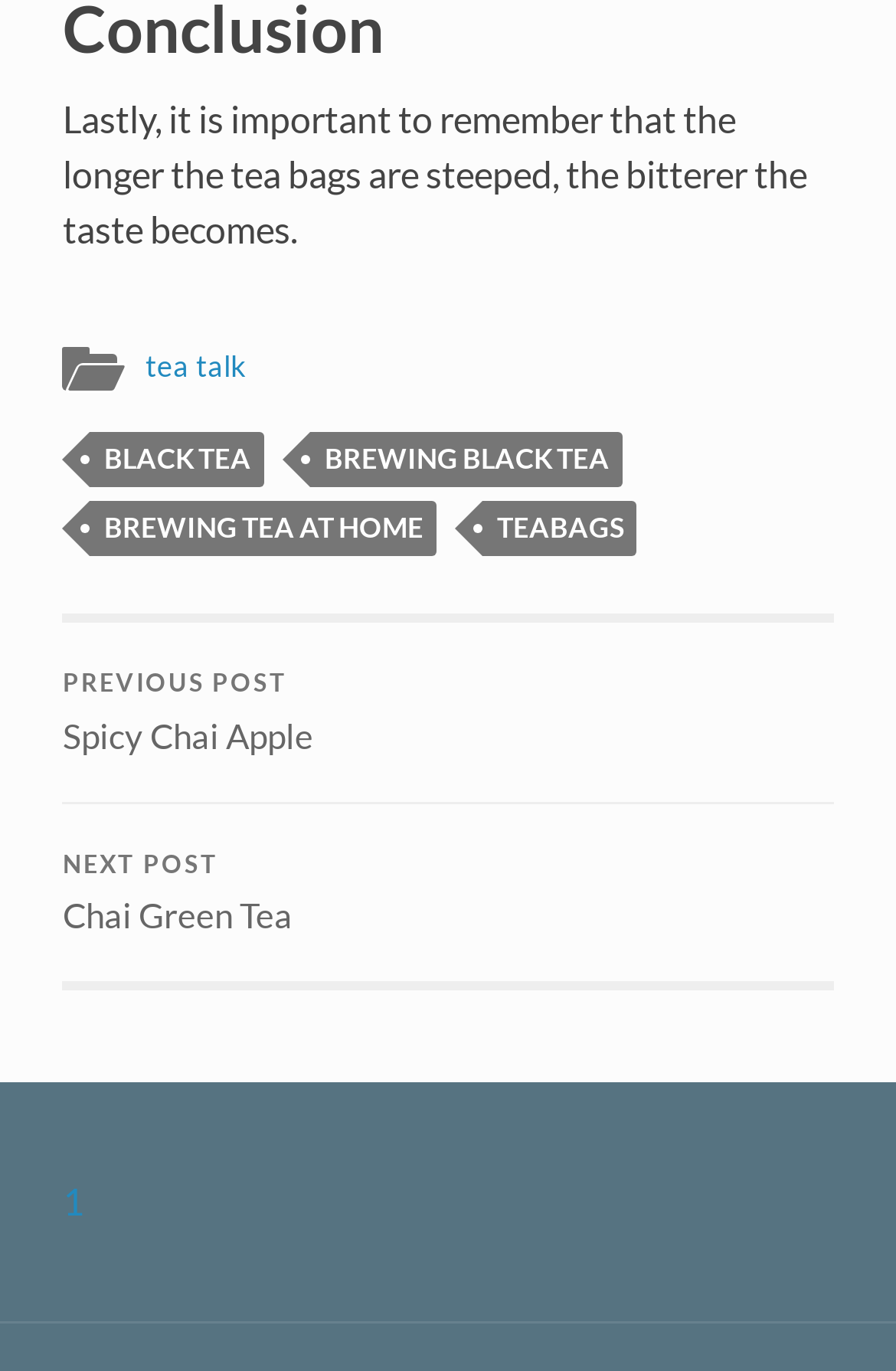Provide a one-word or short-phrase answer to the question:
How many navigation links are there at the bottom of the page?

2